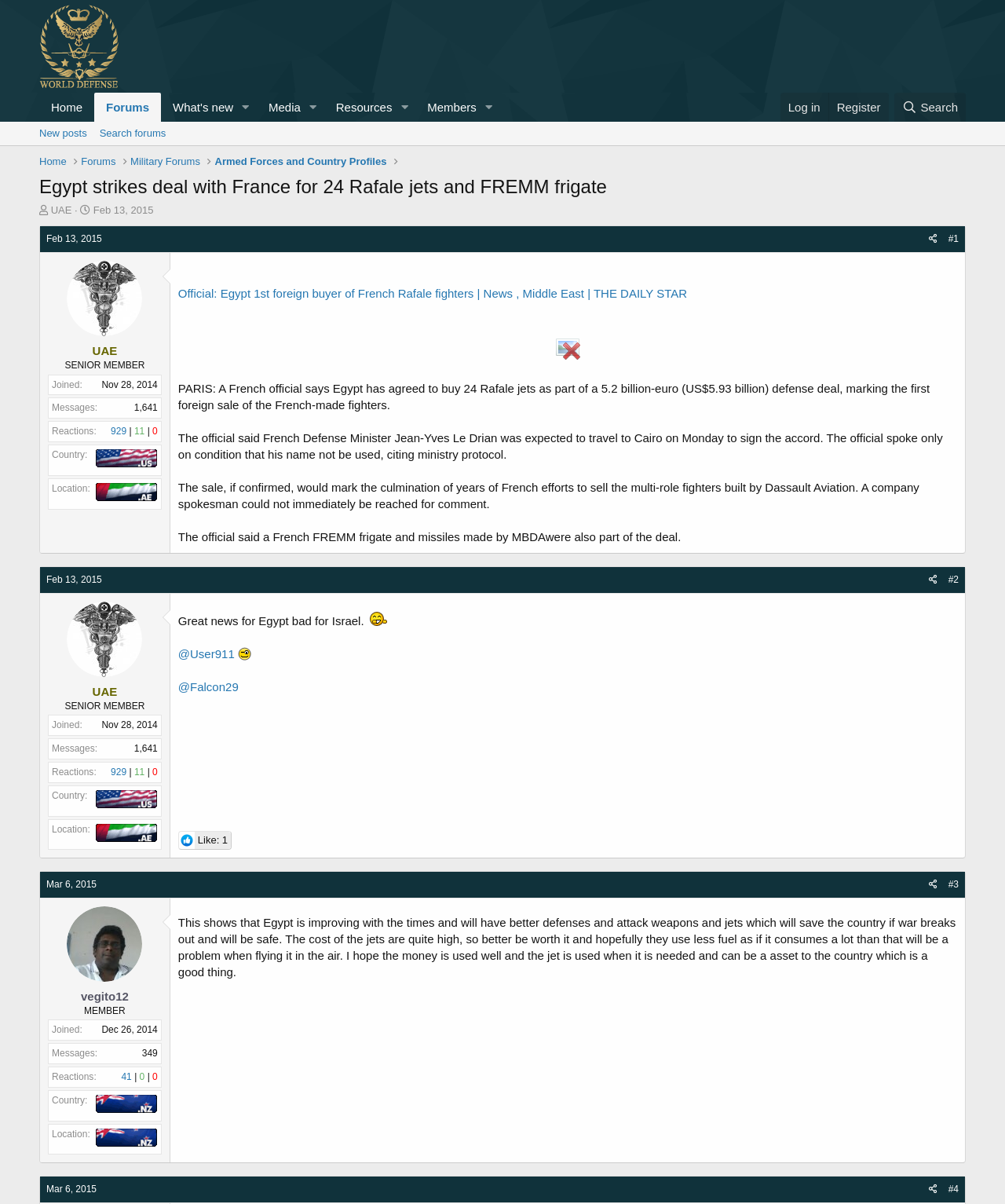Please identify the bounding box coordinates of the area I need to click to accomplish the following instruction: "View the 'Military Forums'".

[0.13, 0.128, 0.199, 0.141]